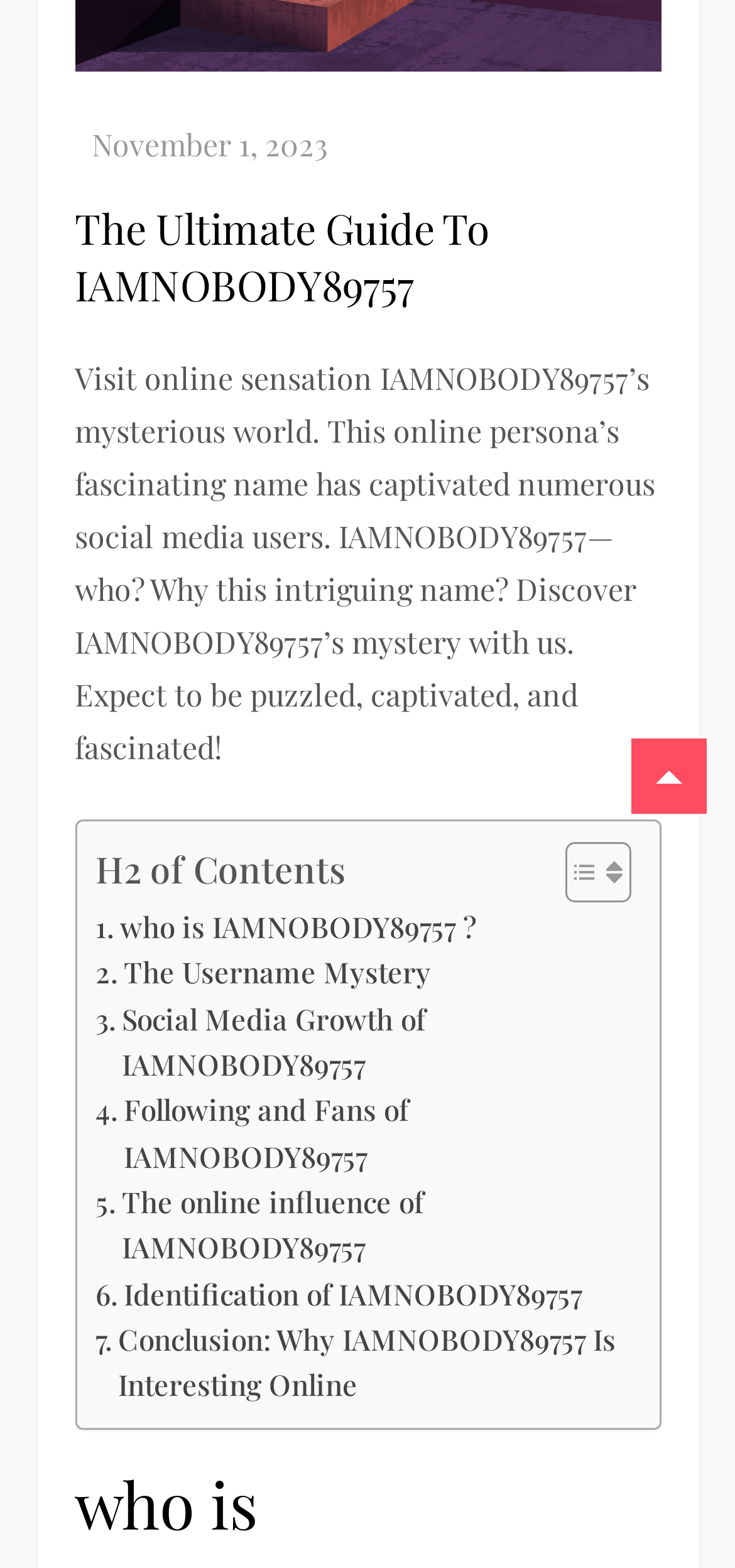Given the element description: "Toggle", predict the bounding box coordinates of the UI element it refers to, using four float numbers between 0 and 1, i.e., [left, top, right, bottom].

[0.729, 0.536, 0.845, 0.577]